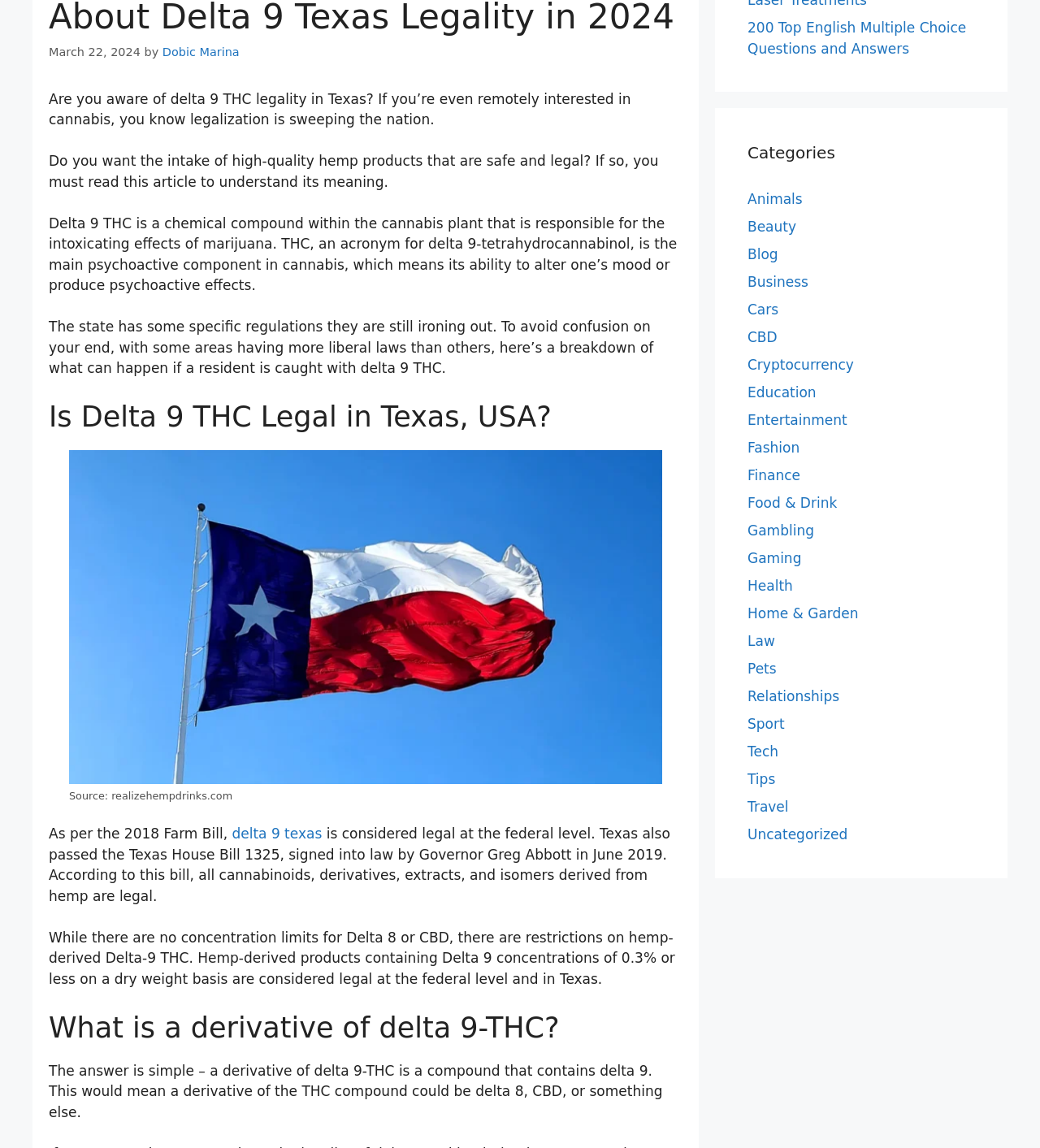Locate the bounding box of the UI element with the following description: "Health".

[0.719, 0.503, 0.762, 0.517]